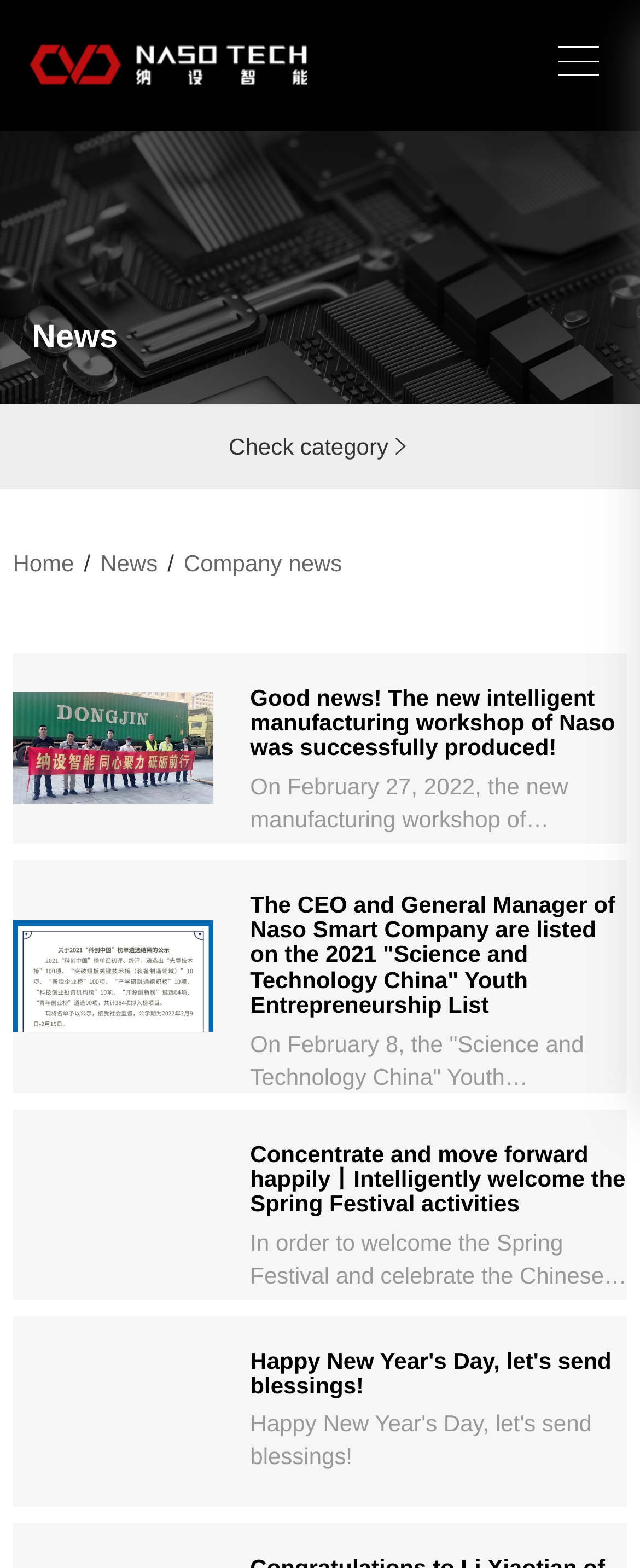Look at the image and give a detailed response to the following question: Is there a search function on the webpage?

I did not find any input field or search button on the webpage, indicating that there is no search function available on this webpage.